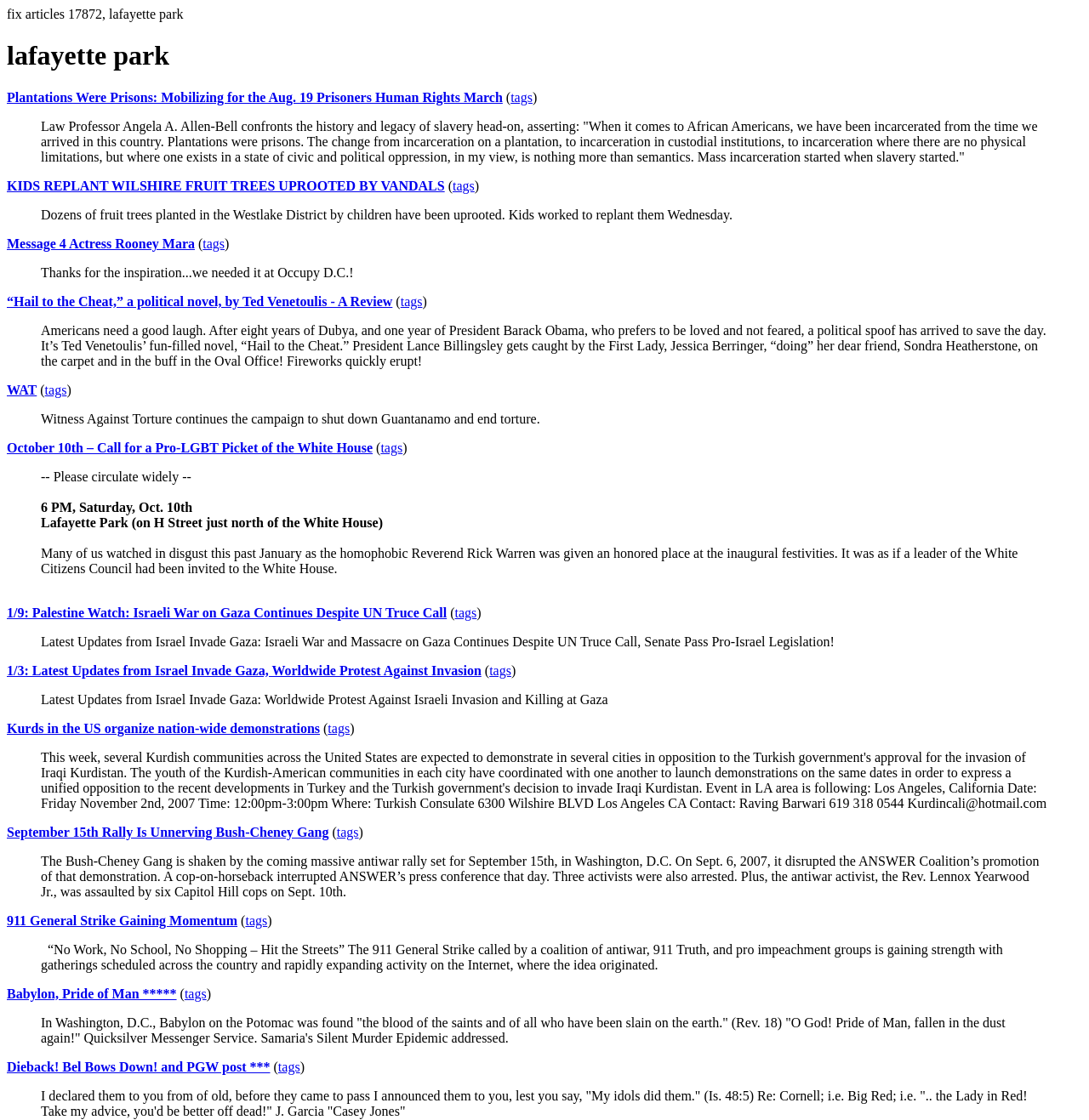Predict the bounding box coordinates for the UI element described as: "lafayette park". The coordinates should be four float numbers between 0 and 1, presented as [left, top, right, bottom].

[0.006, 0.036, 0.994, 0.064]